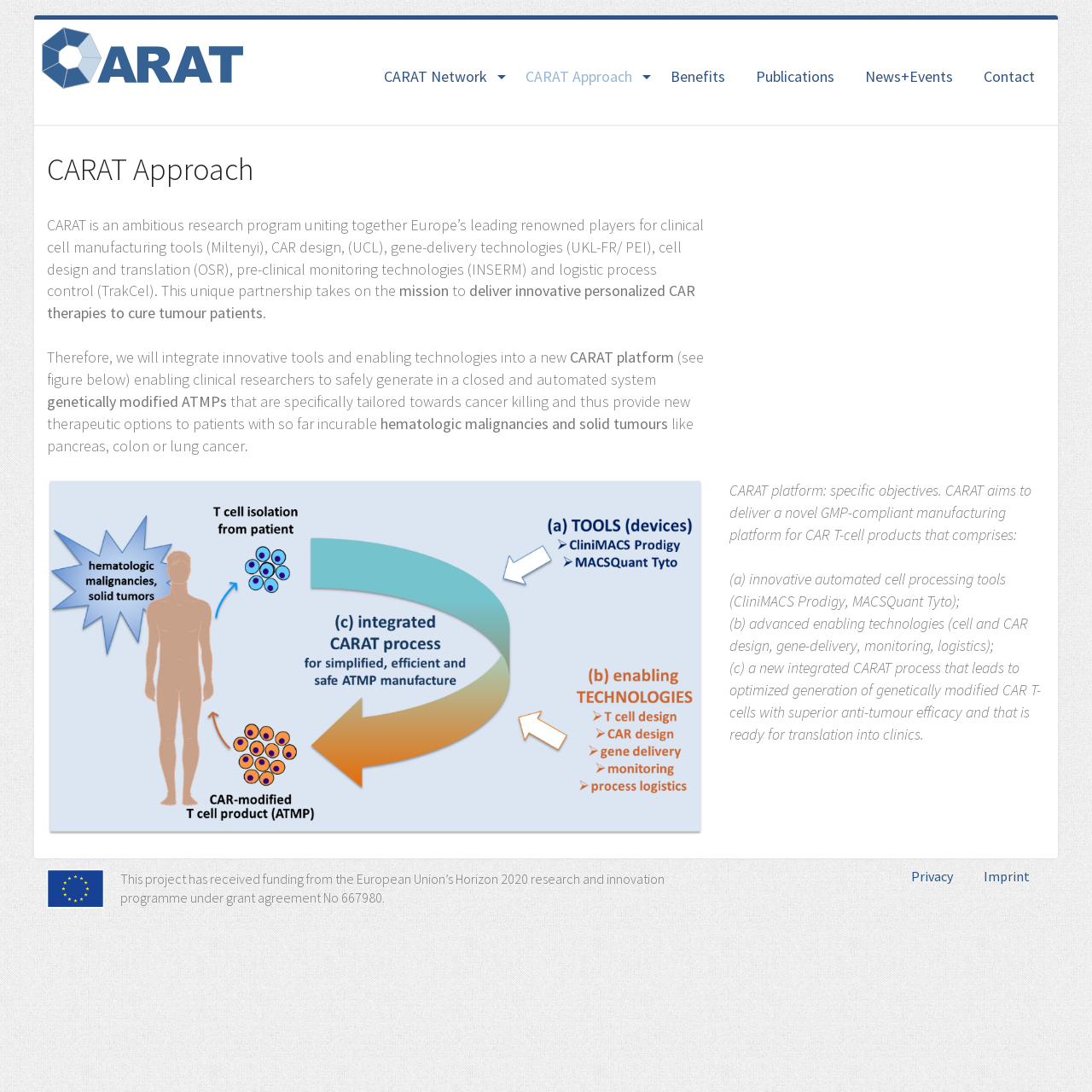What is the main topic of this webpage?
Give a detailed explanation using the information visible in the image.

Based on the webpage content, the main topic is about the CARAT Approach, which is an ambitious research program uniting Europe's leading renowned players for clinical cell manufacturing tools, CAR design, gene-delivery technologies, cell design and translation, pre-clinical monitoring technologies, and logistic process control.